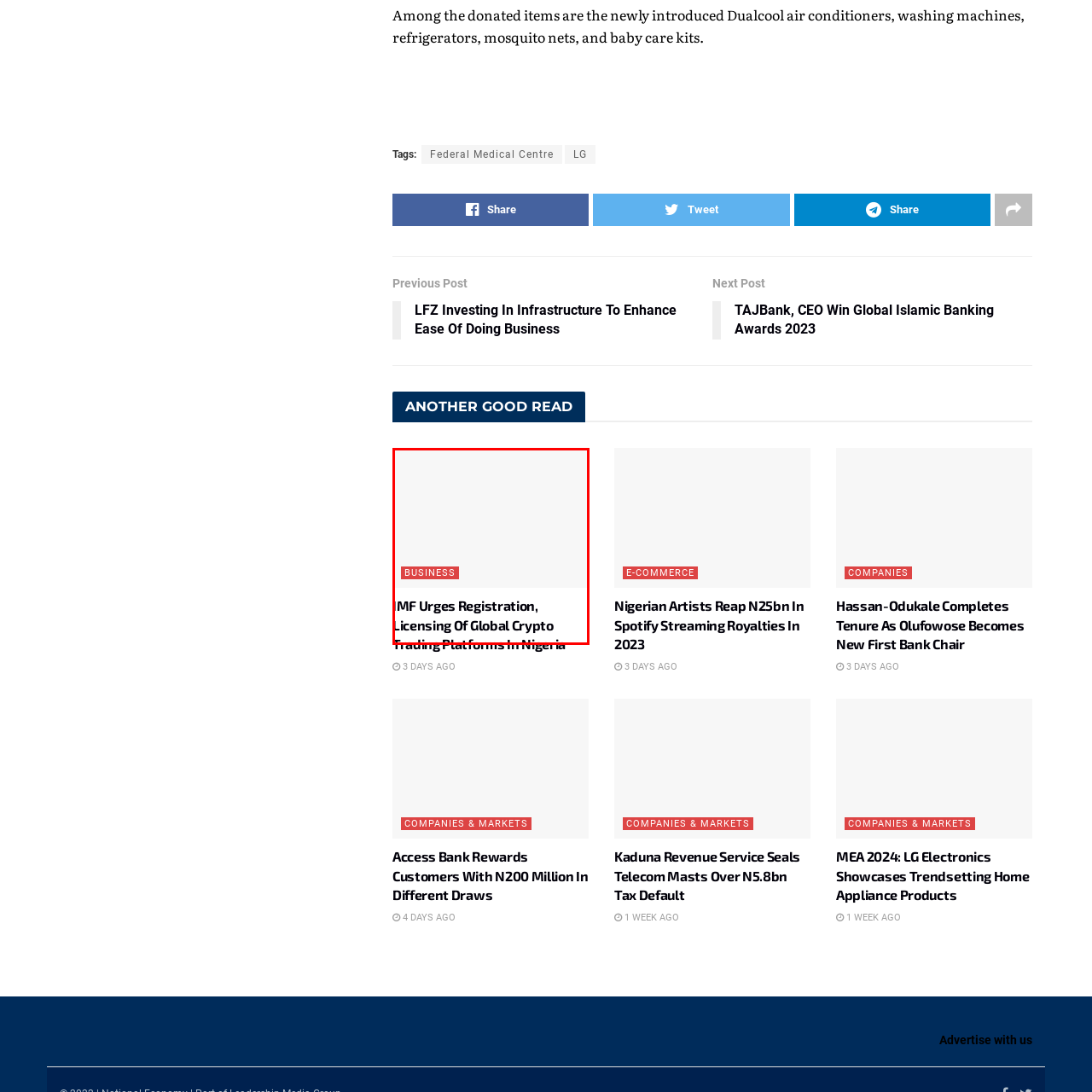What is the subject of the article's update?
Inspect the image enclosed in the red bounding box and provide a thorough answer based on the information you see.

The article's update is about the IMF's recommendation for the registration and licensing of global cryptocurrency trading platforms, which is a significant development in the financial landscape in Nigeria.